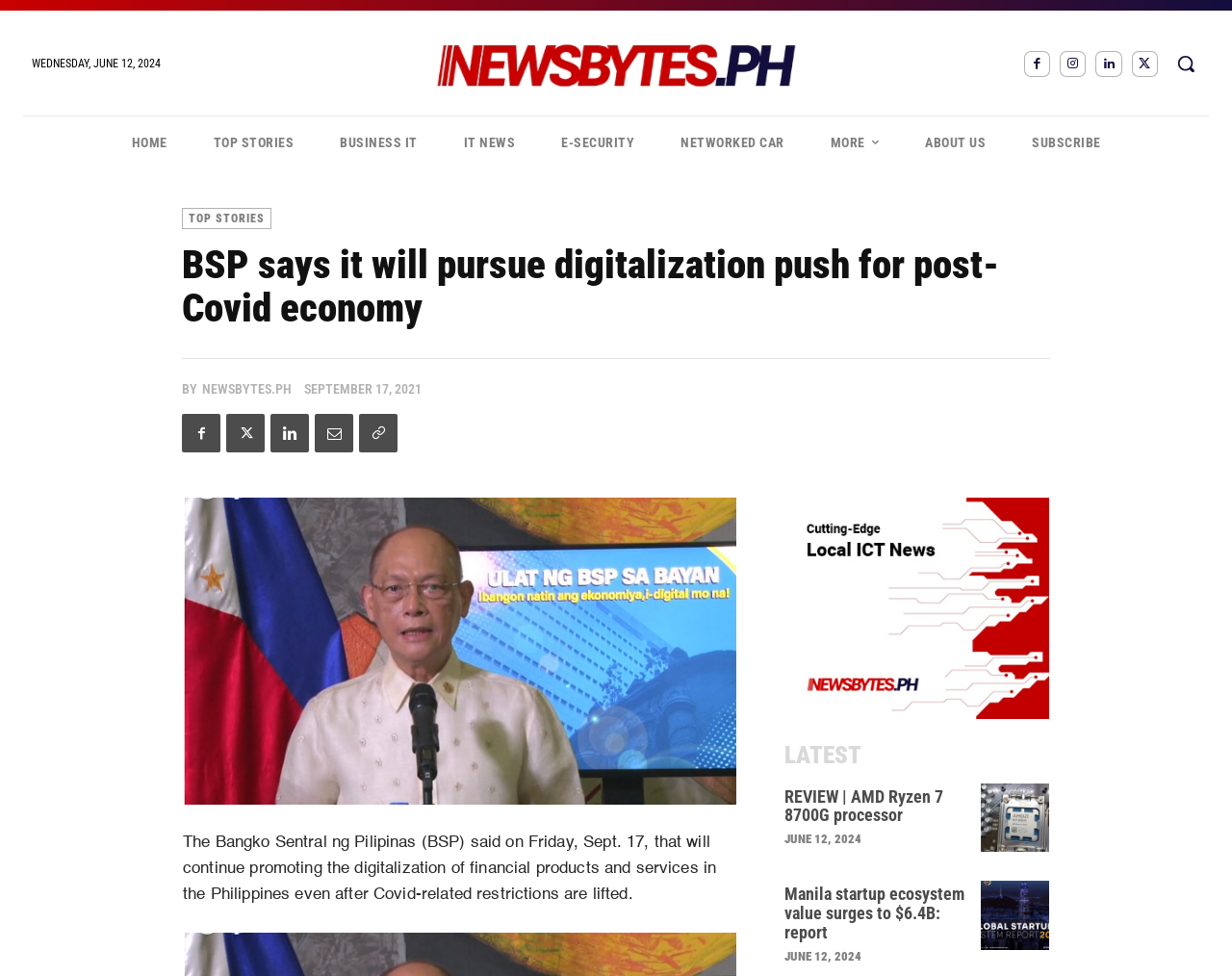Can you find and provide the title of the webpage?

BSP says it will pursue digitalization push for post-Covid economy